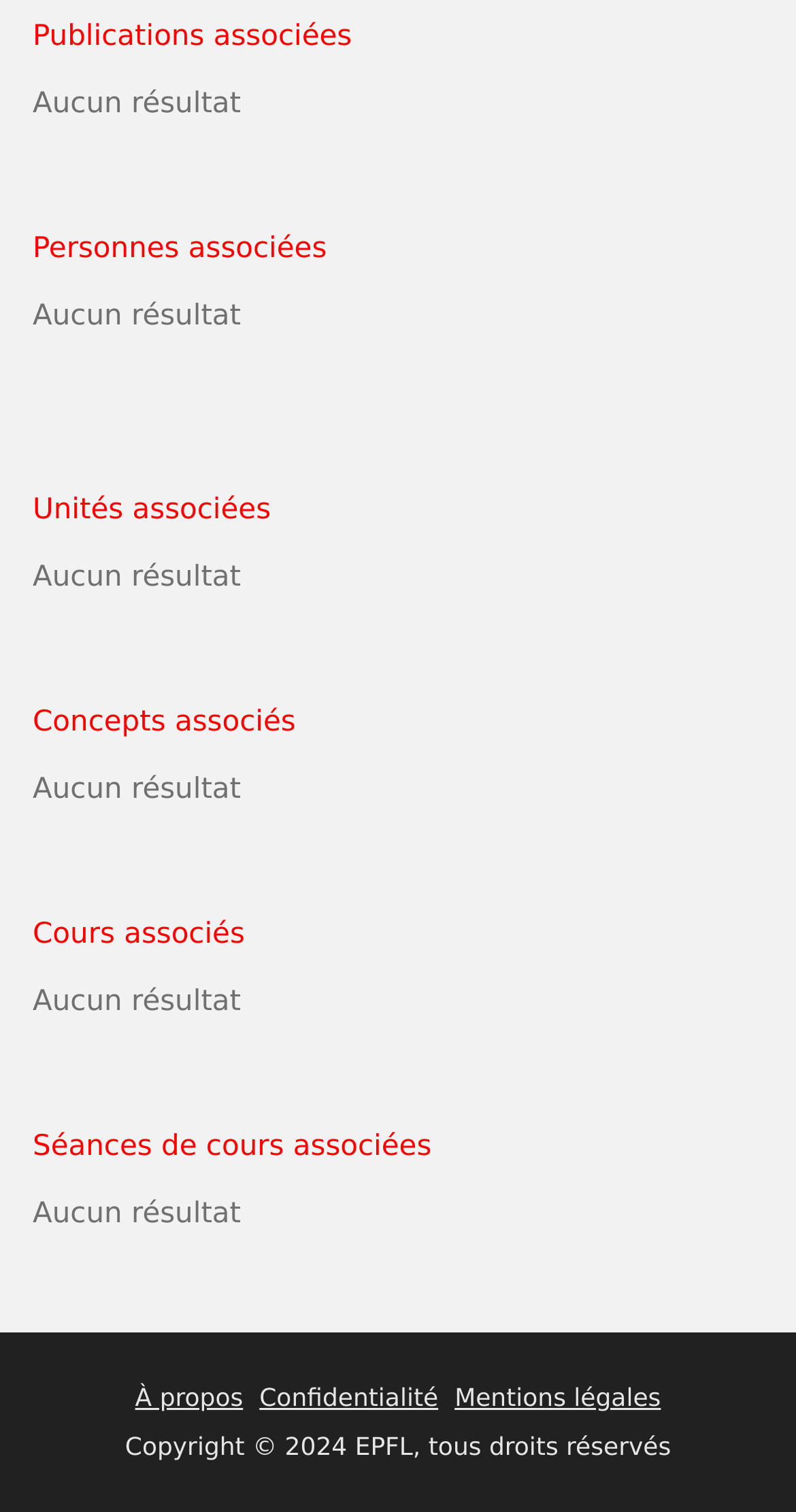Answer the following query with a single word or phrase:
What is the copyright year of the webpage?

2024